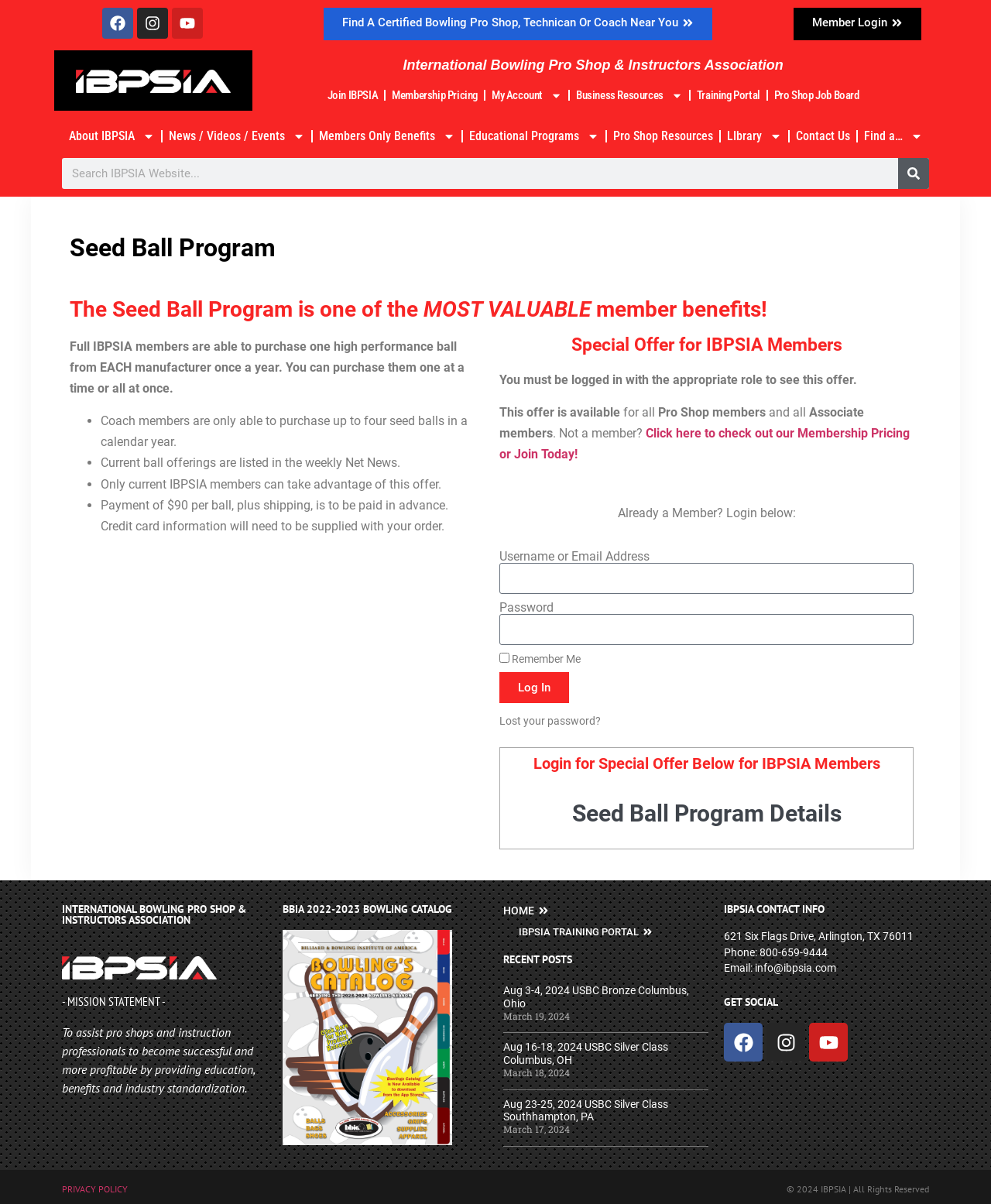Calculate the bounding box coordinates of the UI element given the description: "BBIA 2022-2023 Bowling Catalog".

[0.285, 0.749, 0.456, 0.761]